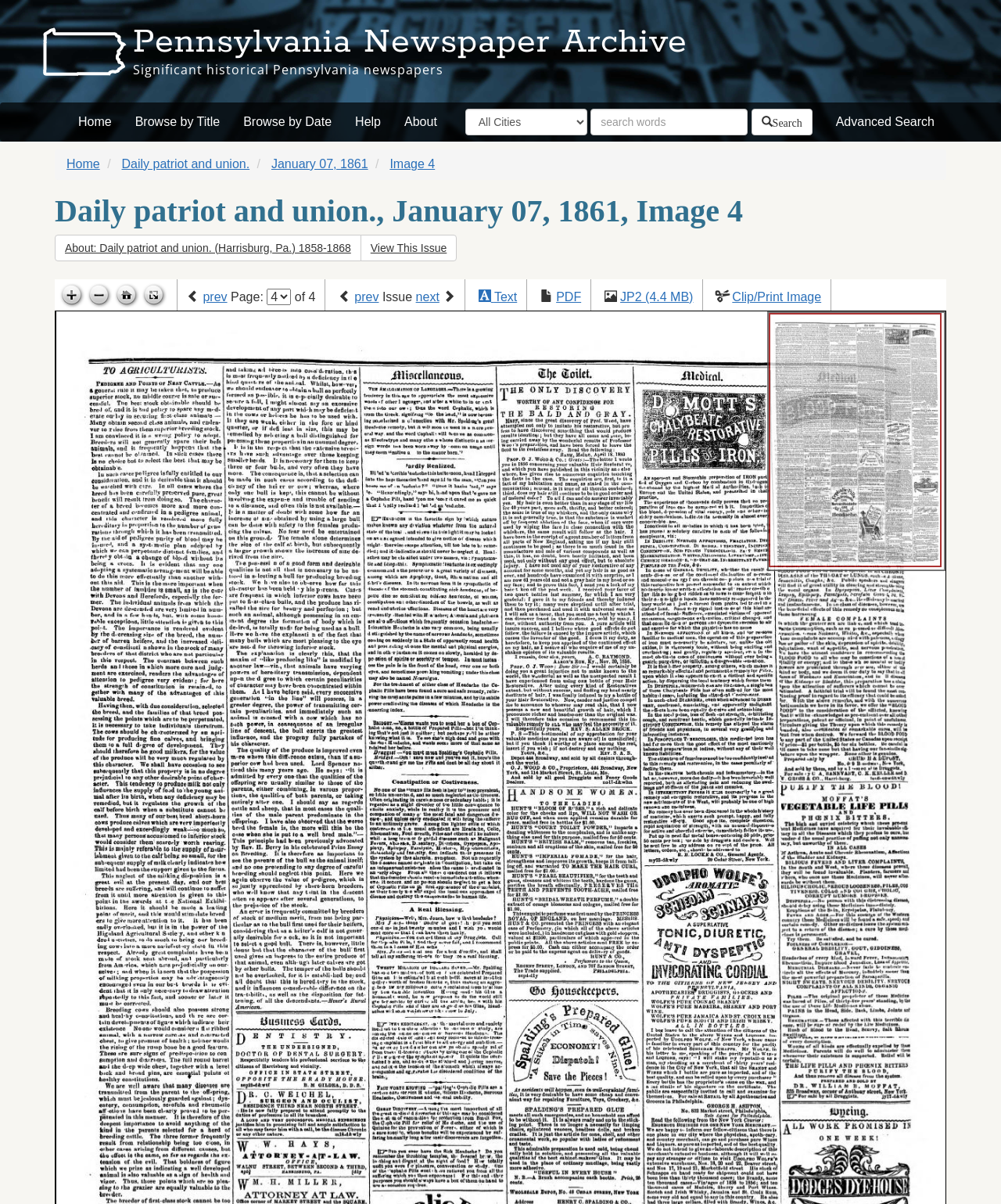What are the available formats for this issue?
Answer the question with a single word or phrase derived from the image.

Text, PDF, JP2